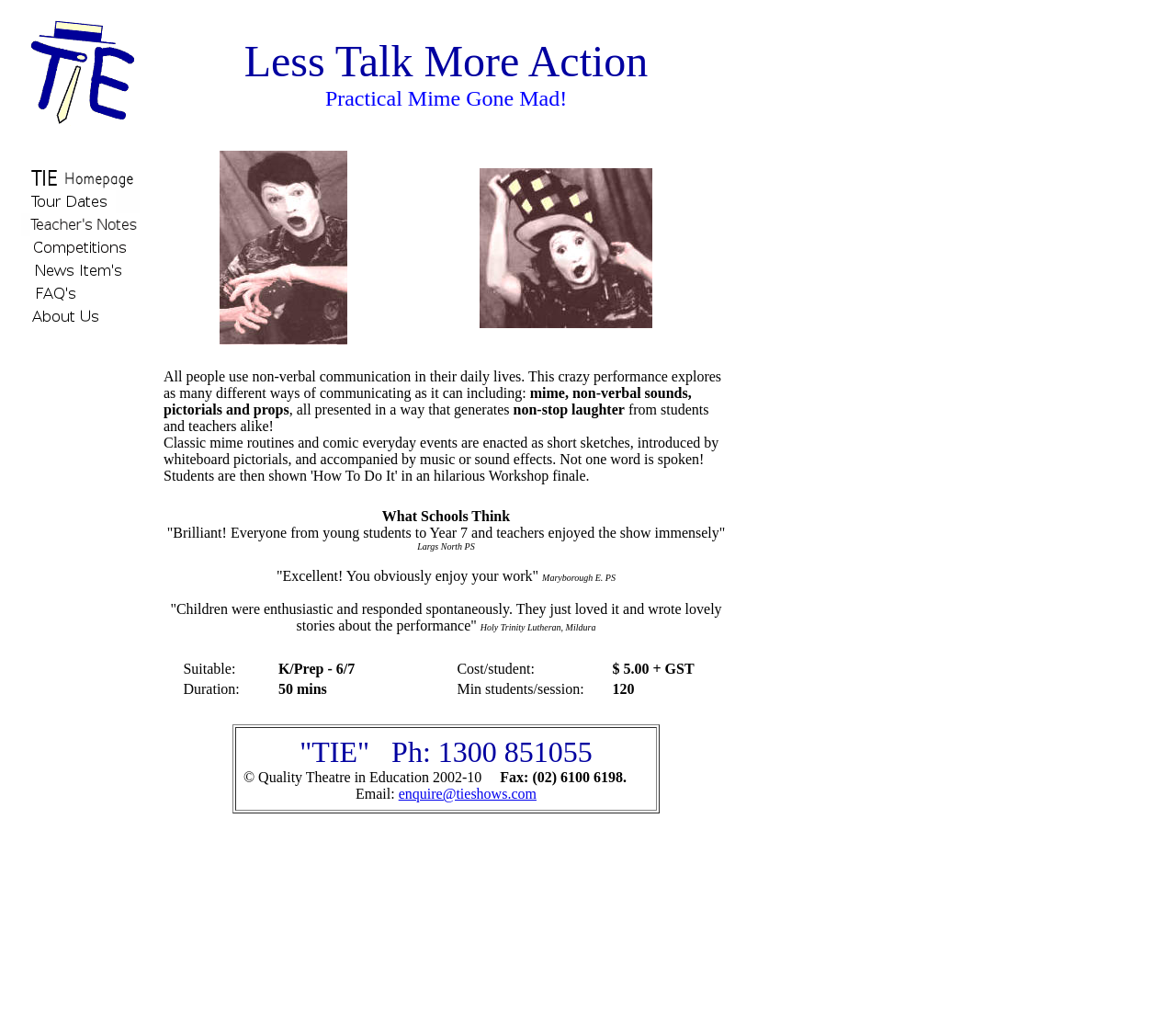How many links are in the second table?
Using the visual information, reply with a single word or short phrase.

5